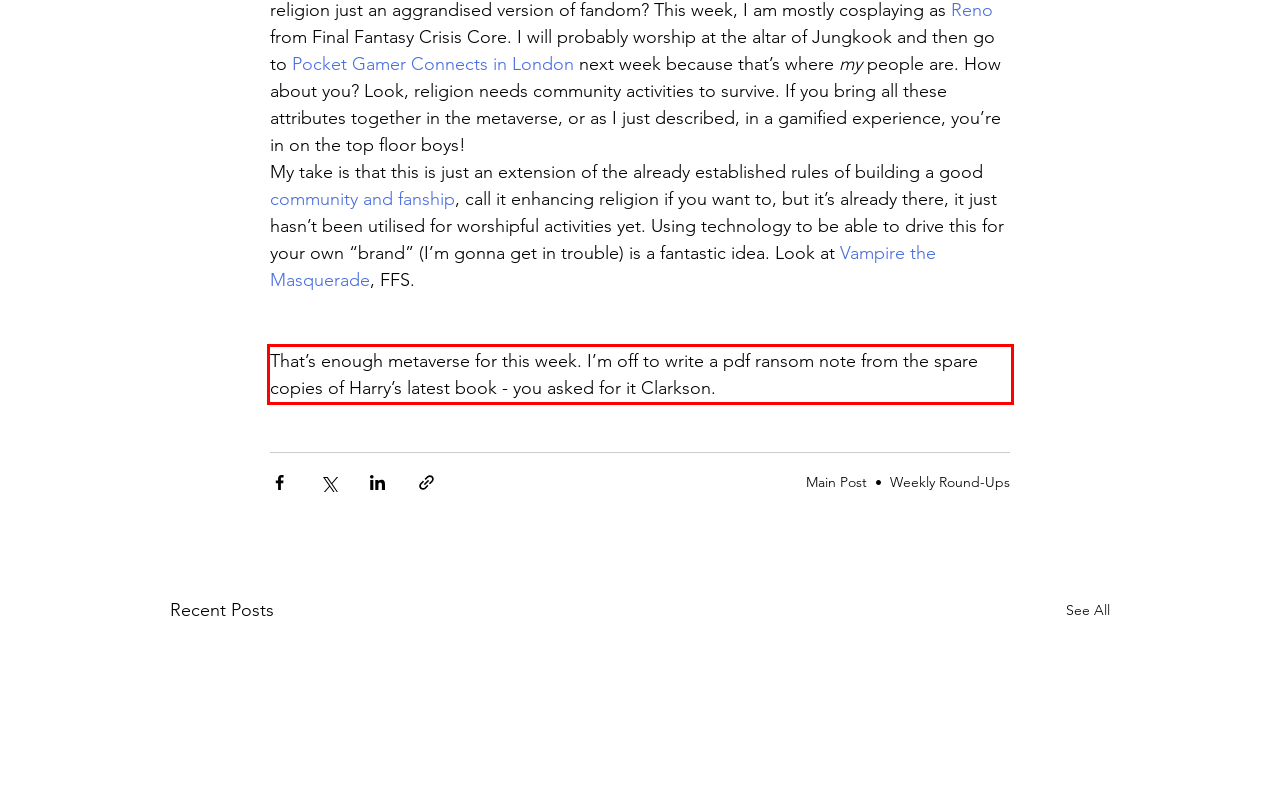By examining the provided screenshot of a webpage, recognize the text within the red bounding box and generate its text content.

That’s enough metaverse for this week. I’m off to write a pdf ransom note from the spare copies of Harry’s latest book - you asked for it Clarkson.